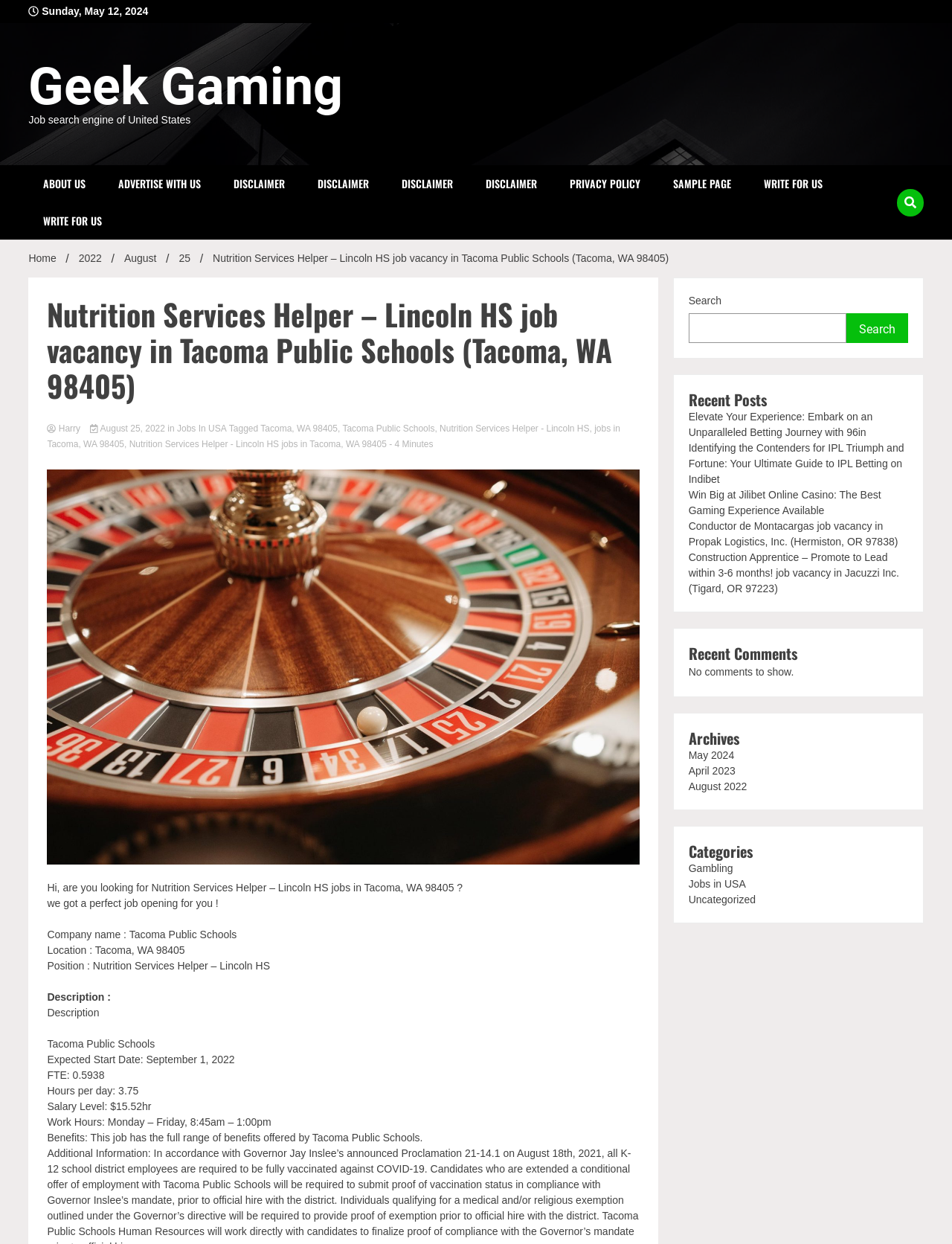What is the job title of the vacancy?
Look at the screenshot and respond with one word or a short phrase.

Nutrition Services Helper - Lincoln HS